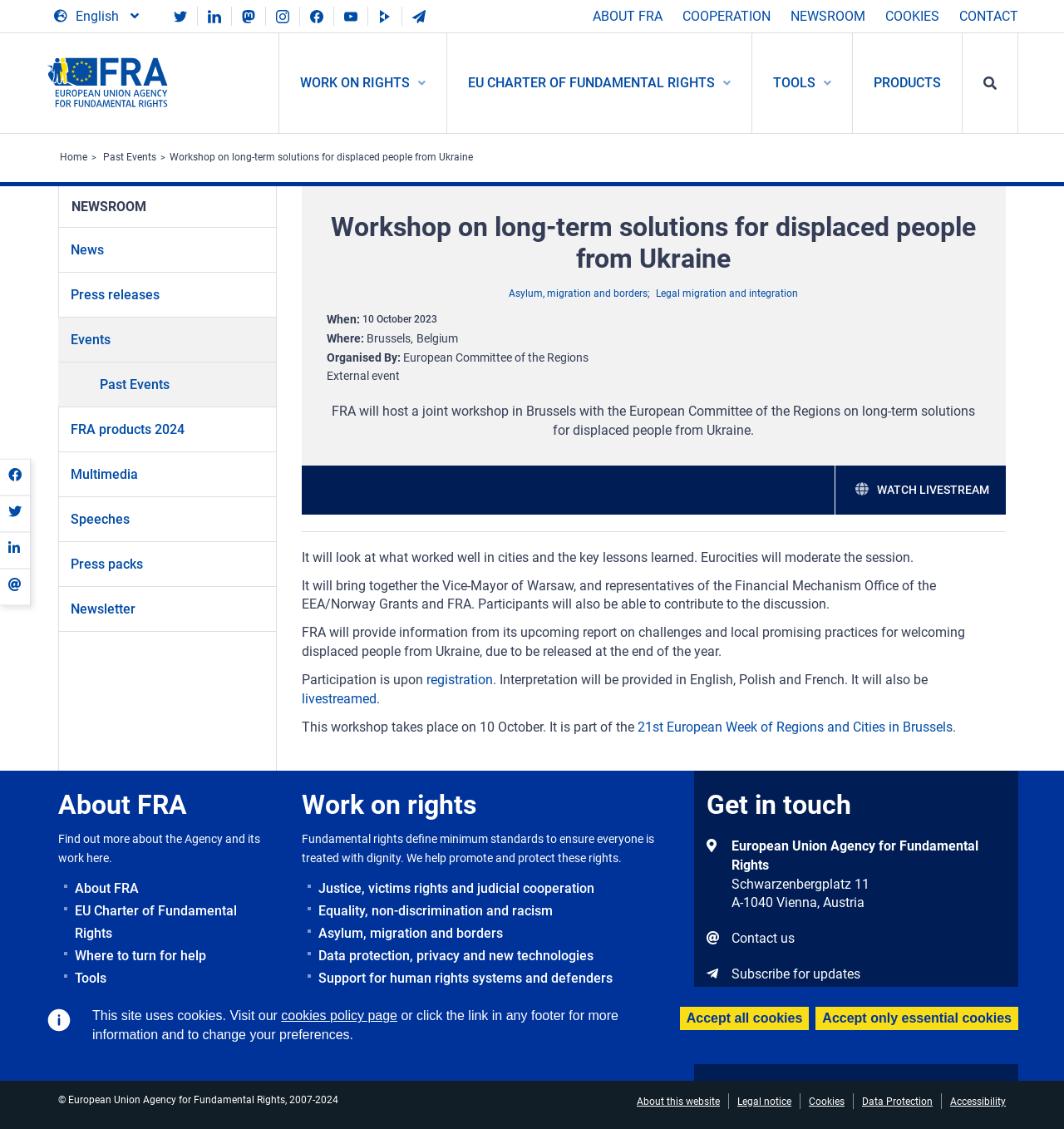Summarize the contents and layout of the webpage in detail.

The webpage is about a workshop on long-term solutions for displaced people from Ukraine, organized by the European Union Agency for Fundamental Rights. At the top of the page, there is a banner with a site header and a language selection button. Below the banner, there are social media links and a newsletter subscription link. 

The main content of the page is divided into two sections. The first section provides information about the workshop, including the date, location, and organizers. There are also links to related topics, such as asylum, migration, and borders, and legal migration and integration. 

The second section provides more details about the workshop, including a description of the event, the speakers, and the topics to be discussed. There is also a link to register for the event and a note that the workshop will be livestreamed. 

At the bottom of the page, there are links to the newsroom and other sections of the website, including about FRA, cooperation, and contact information. There are also social media sharing links and a search bar.